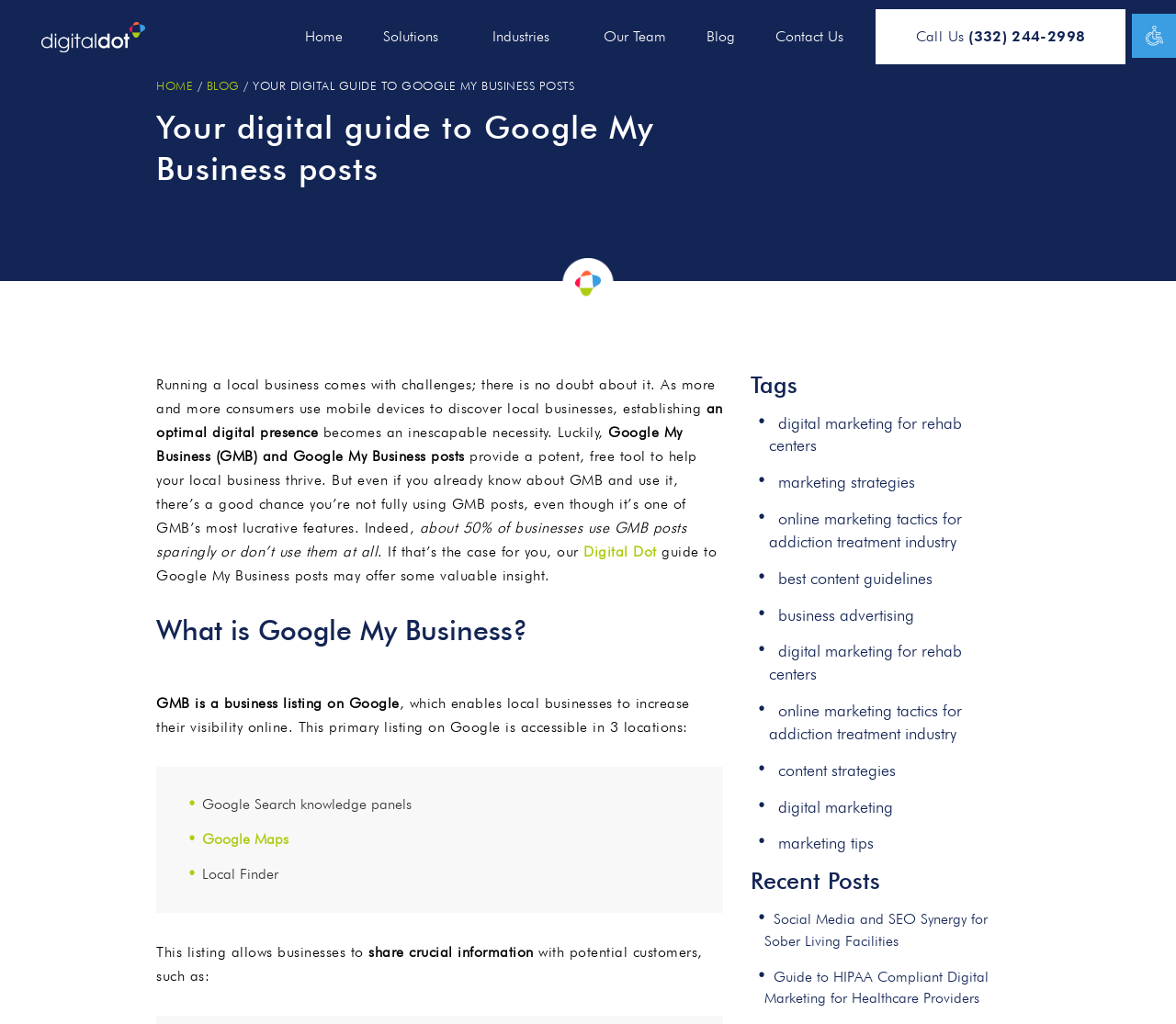Pinpoint the bounding box coordinates of the element that must be clicked to accomplish the following instruction: "Read the 'Your digital guide to Google My Business posts' heading". The coordinates should be in the format of four float numbers between 0 and 1, i.e., [left, top, right, bottom].

[0.133, 0.104, 0.615, 0.185]